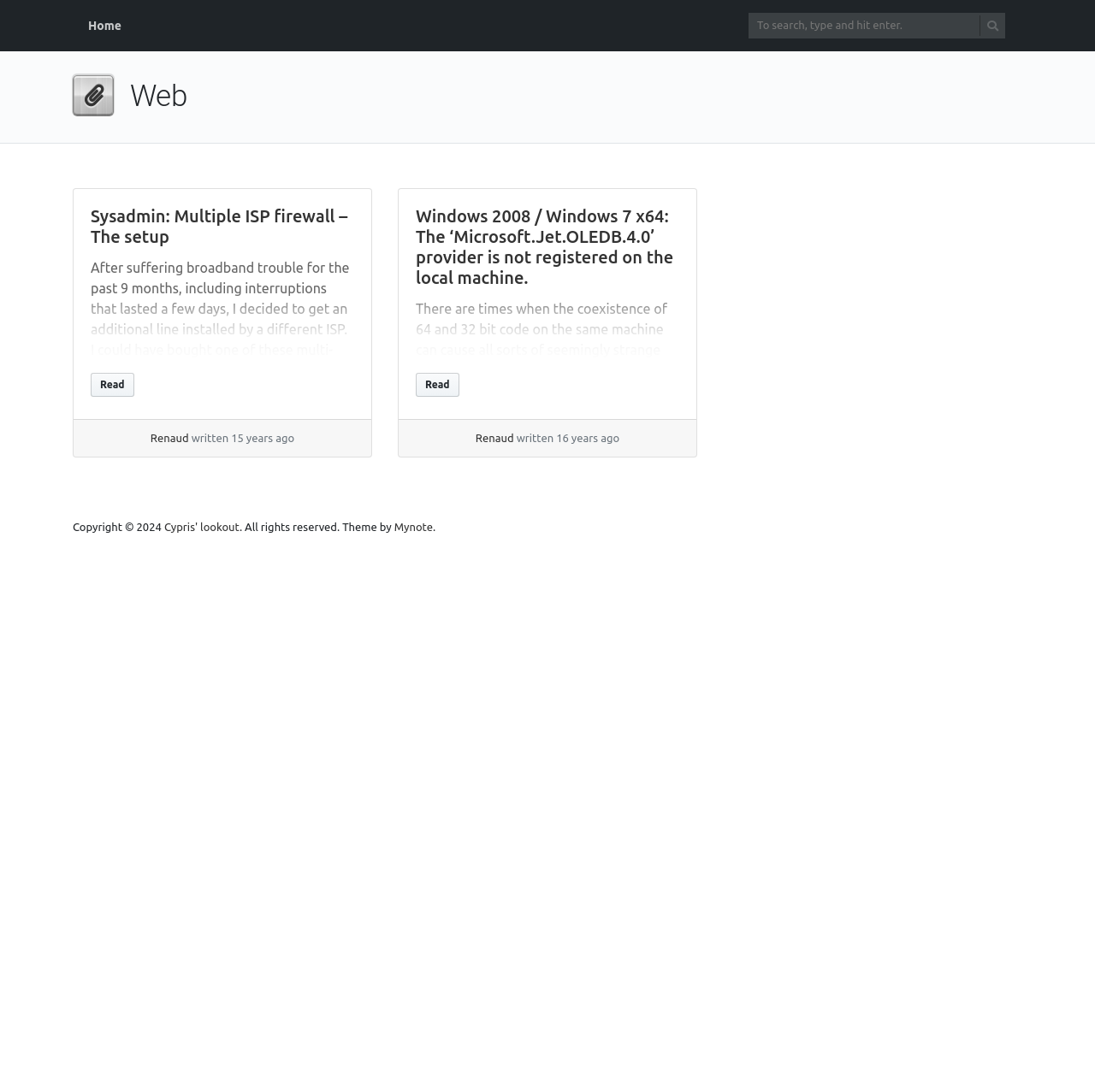Answer succinctly with a single word or phrase:
What is the purpose of the textbox in the search section?

To search